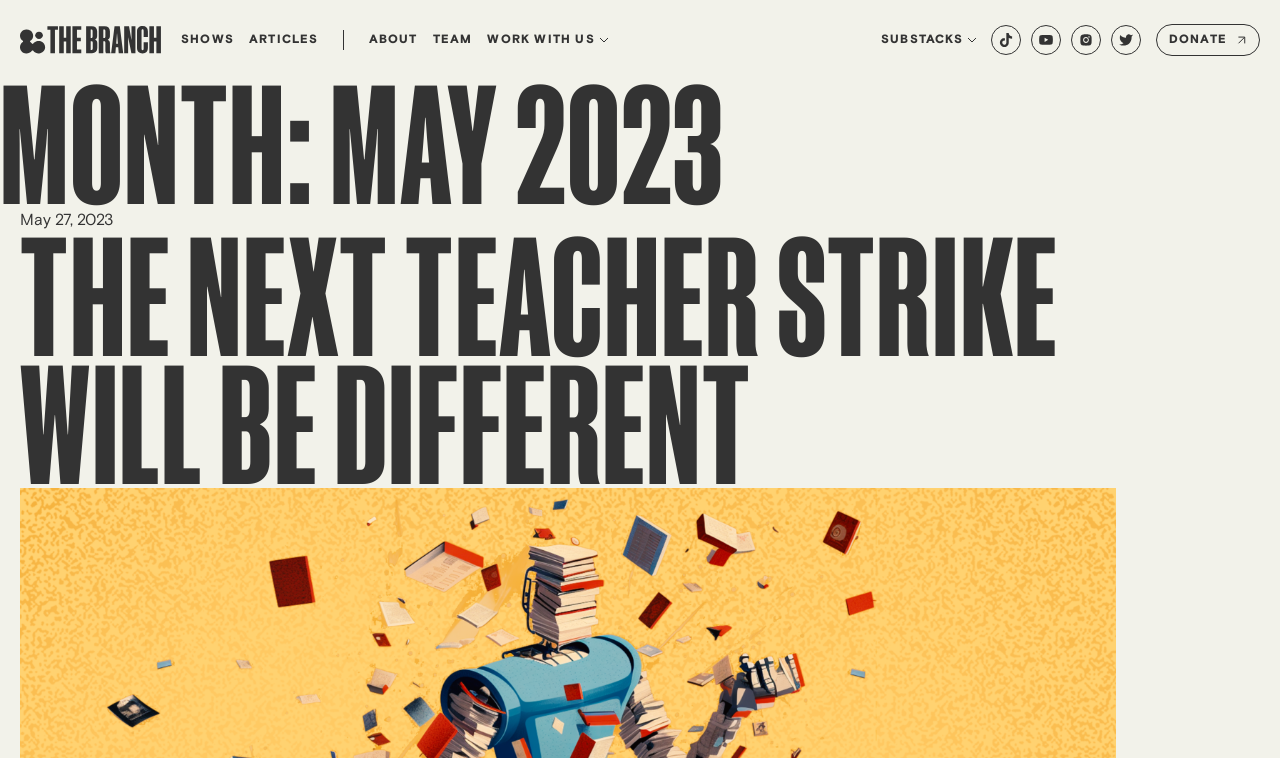Locate the bounding box coordinates of the clickable region to complete the following instruction: "click on SHOWS."

[0.141, 0.044, 0.183, 0.062]